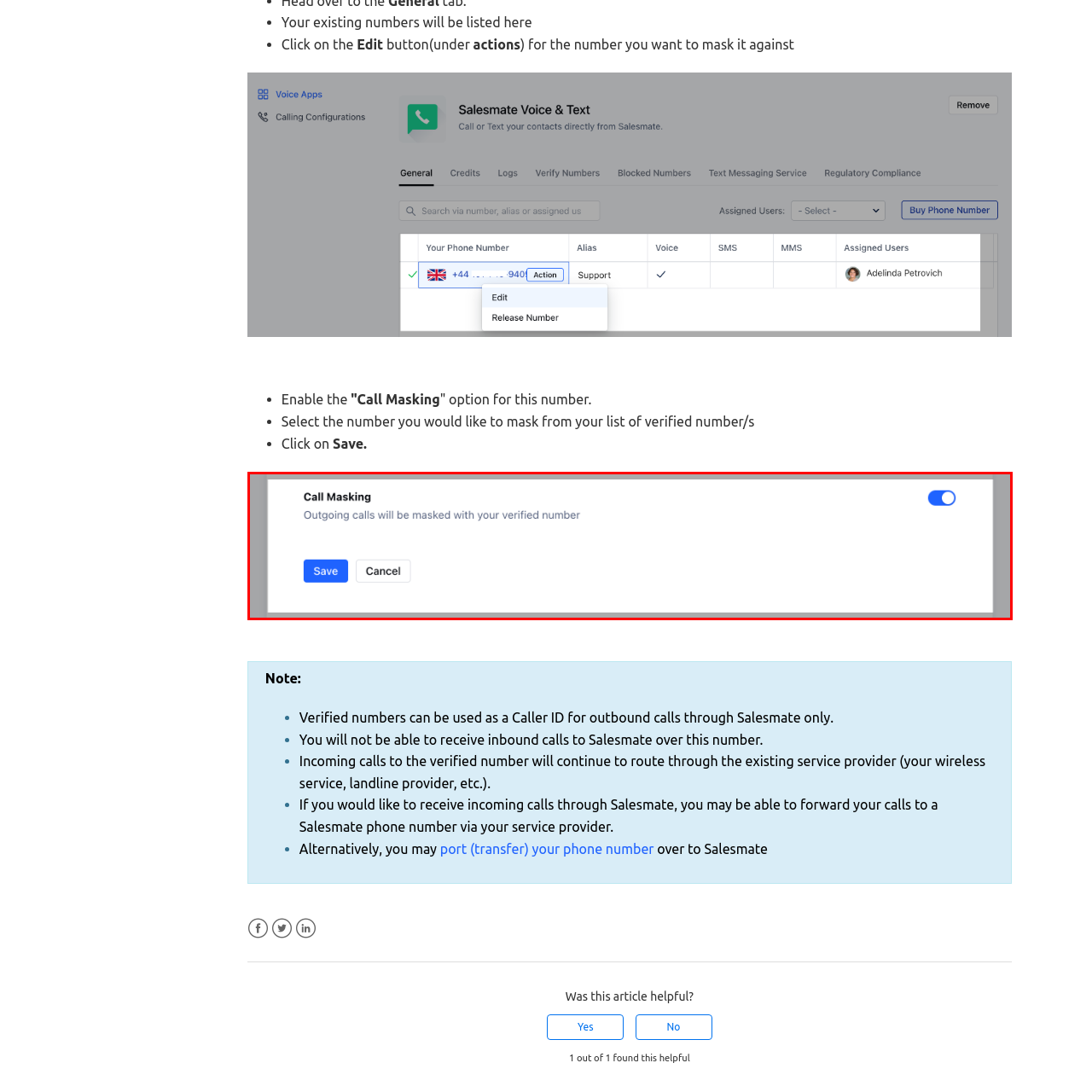What happens when the toggle switch is turned on?
Pay attention to the image outlined by the red bounding box and provide a thorough explanation in your answer, using clues from the image.

When the toggle switch is turned on, it enables the call masking feature, which means that outgoing calls will be masked with the user's verified number, as described in the brief description below the title.